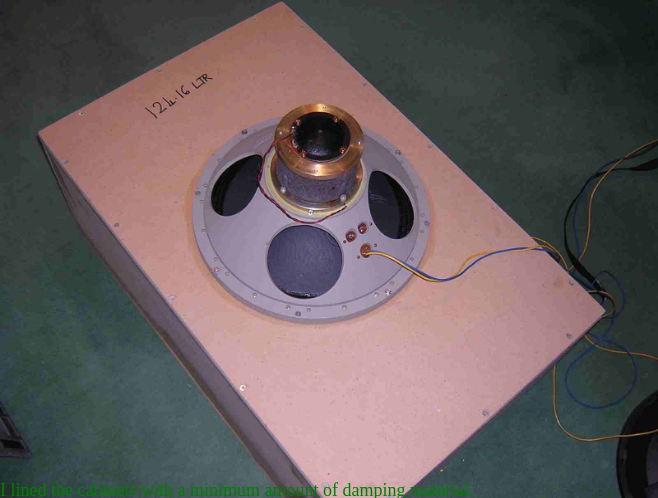Use a single word or phrase to answer the question: What is the purpose of the damping material?

To enhance sound quality